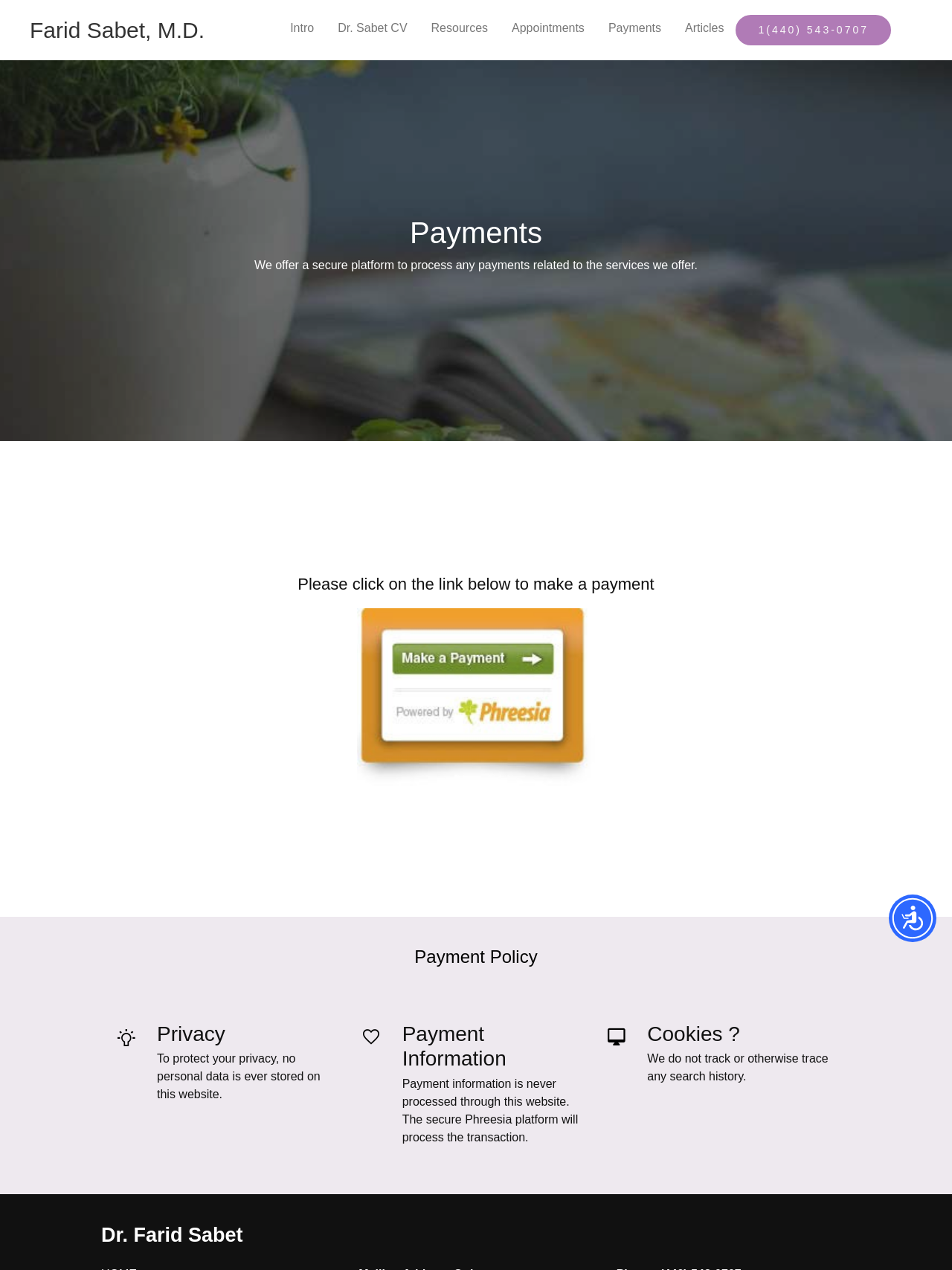Please identify the bounding box coordinates of the clickable region that I should interact with to perform the following instruction: "Click on the Accessibility Menu button". The coordinates should be expressed as four float numbers between 0 and 1, i.e., [left, top, right, bottom].

[0.934, 0.704, 0.984, 0.742]